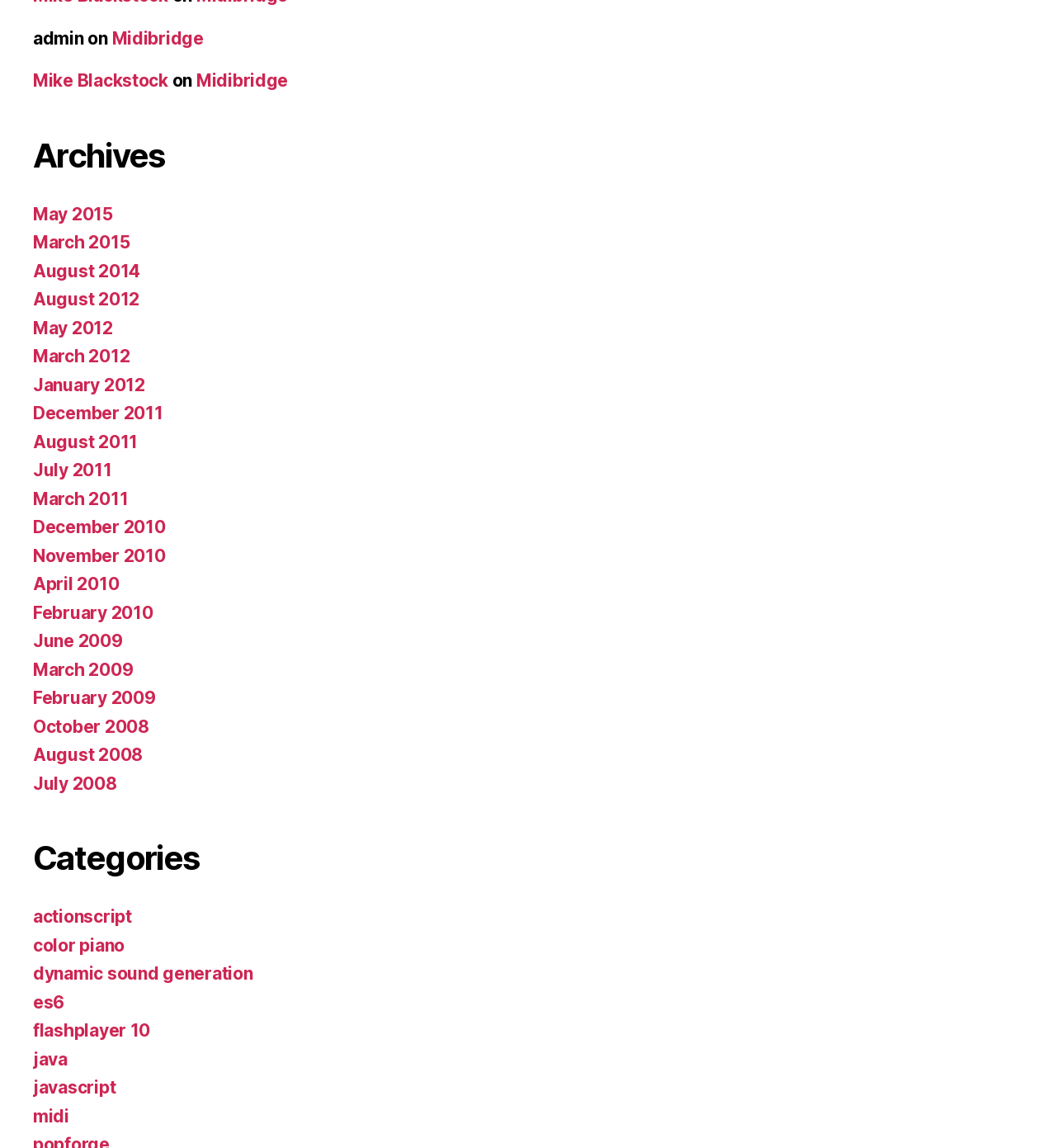What is the category of the post 'actionscript'?
Your answer should be a single word or phrase derived from the screenshot.

actionscript